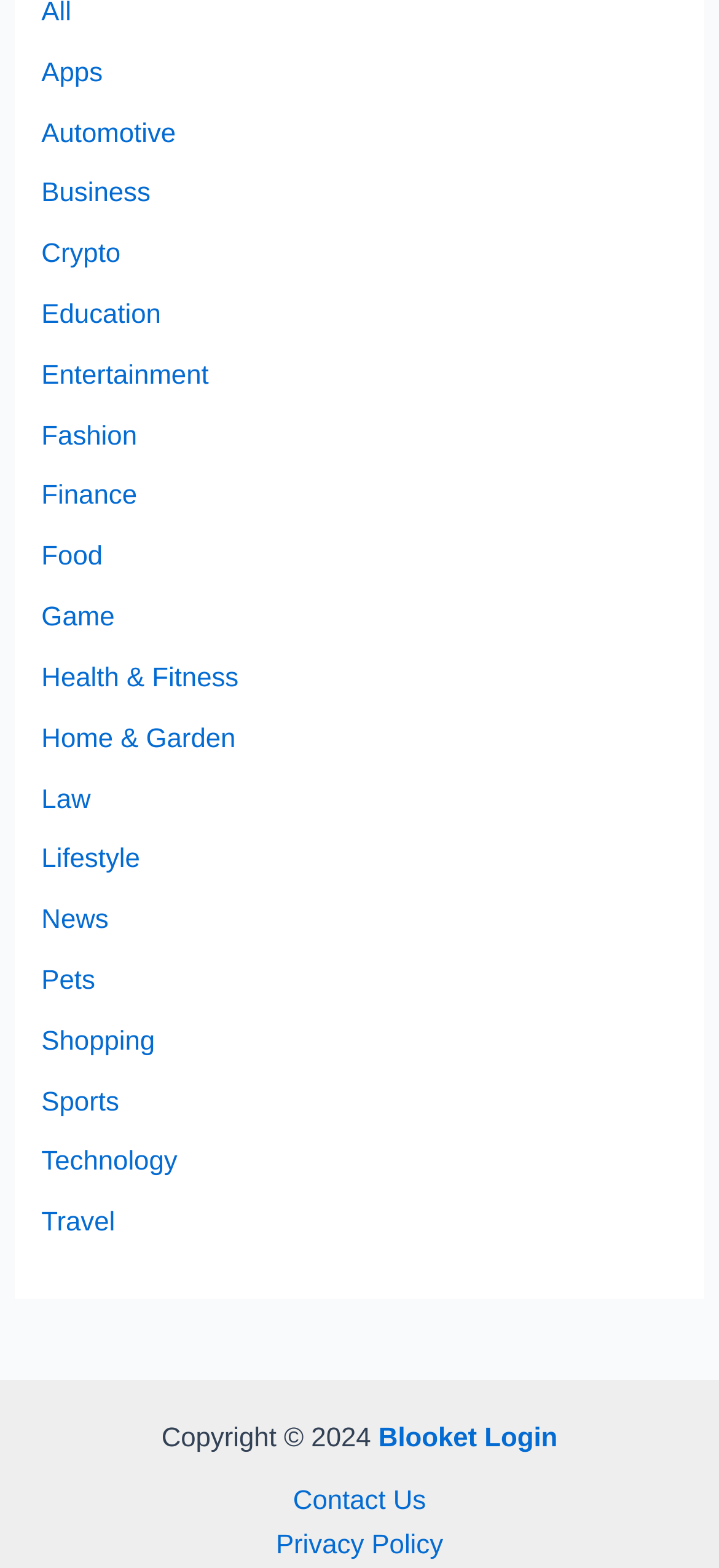Please answer the following question using a single word or phrase: What is below the 'Copyright © 2024' text?

Blooket Login